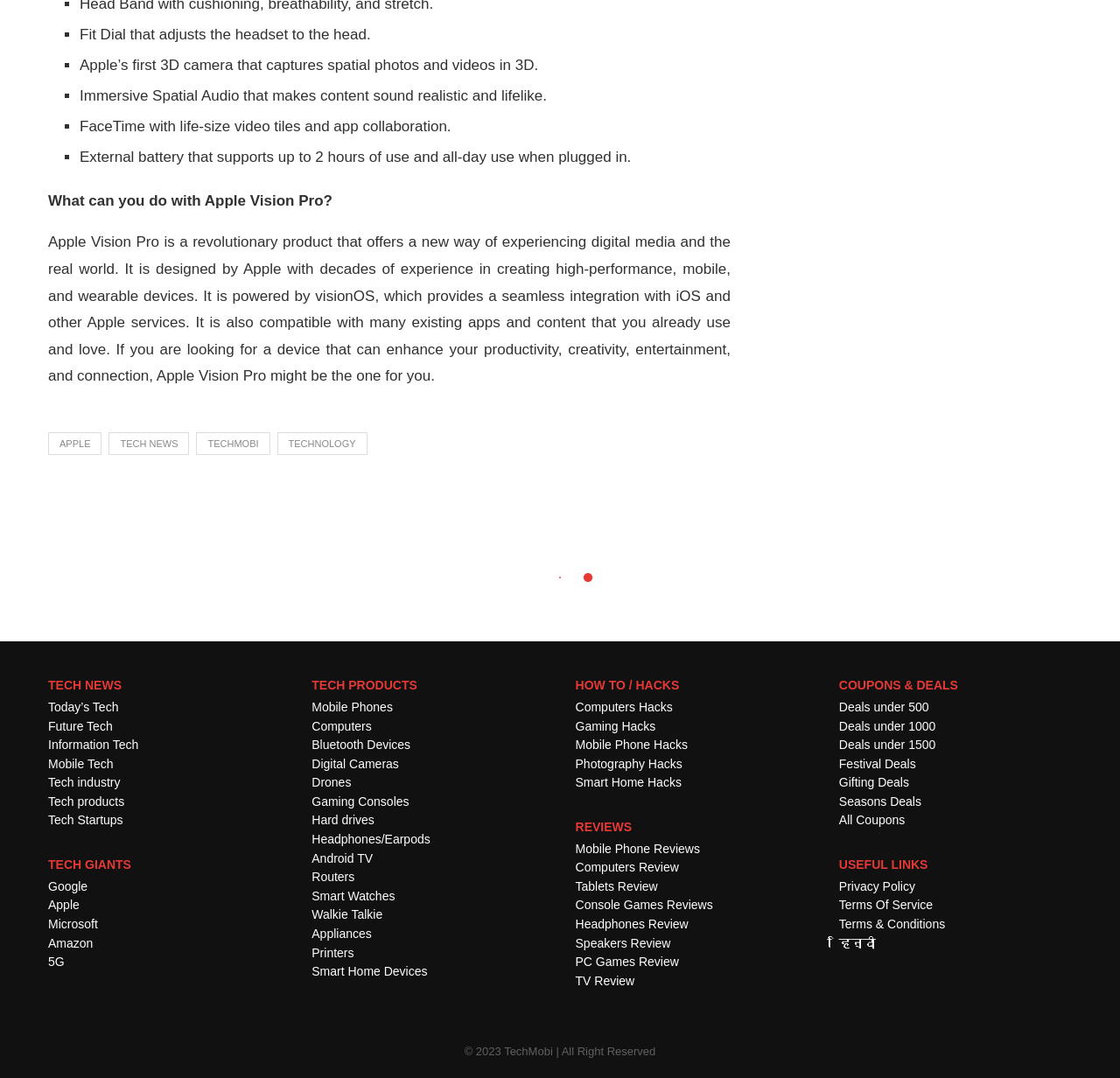What is the last link under the REVIEWS section?
Provide an in-depth and detailed answer to the question.

The last link under the REVIEWS section is TV Review, which is listed among other review links such as Mobile Phone Reviews, Computers Review, and Console Games Reviews.